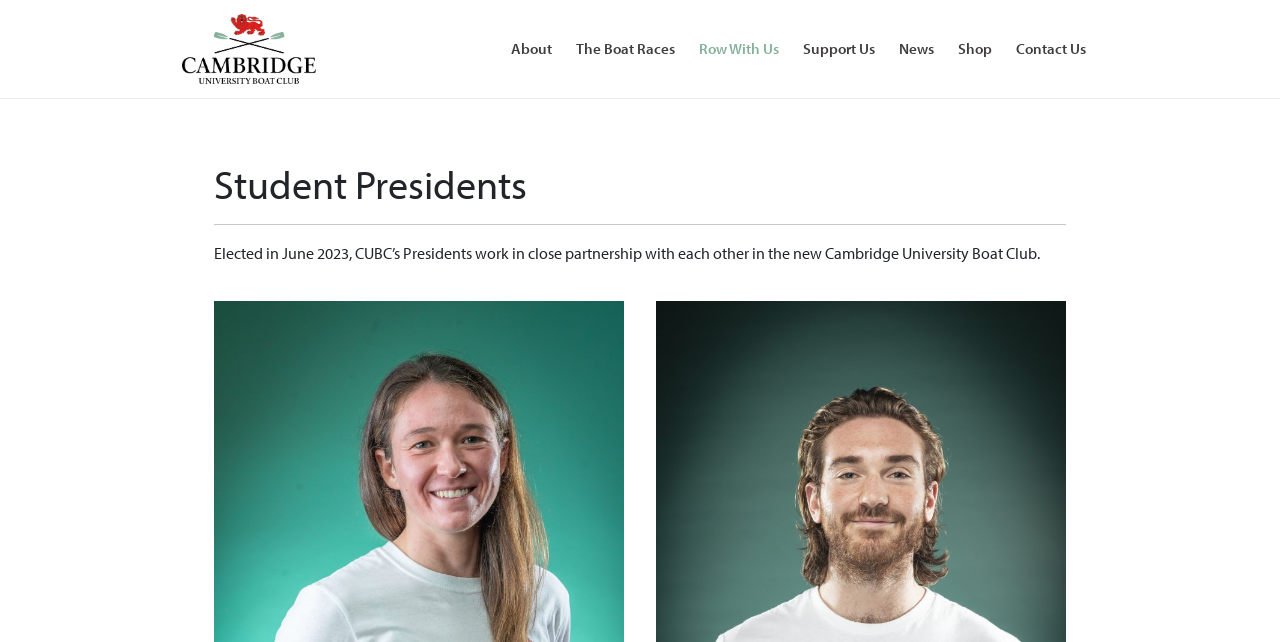Given the element description: "Data privacy", predict the bounding box coordinates of the UI element it refers to, using four float numbers between 0 and 1, i.e., [left, top, right, bottom].

None